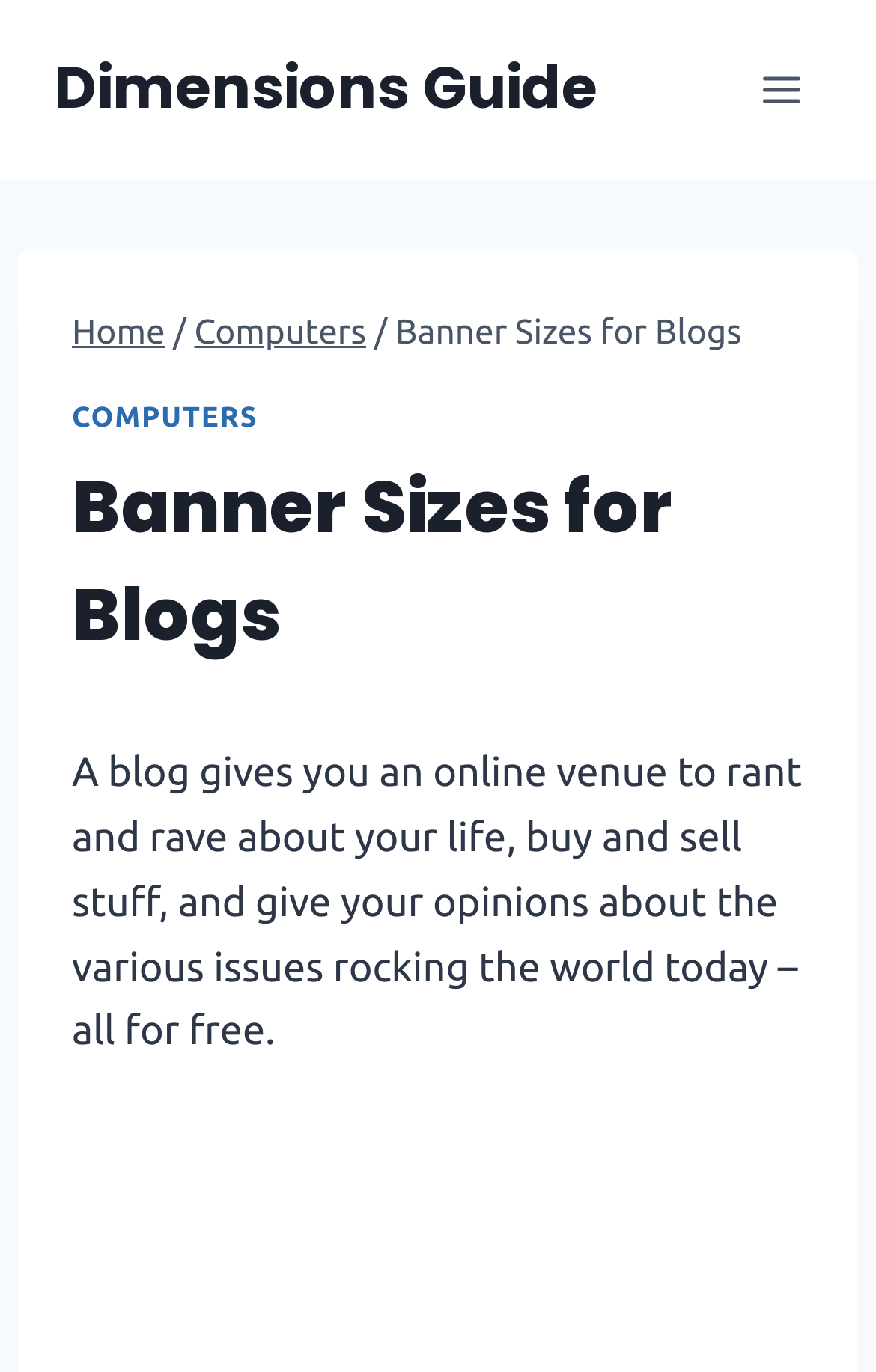Given the content of the image, can you provide a detailed answer to the question?
What is the purpose of a blog?

Based on the text on the webpage, it seems that a blog is an online platform where users can express their opinions, share their experiences, and engage in various activities, all for free.